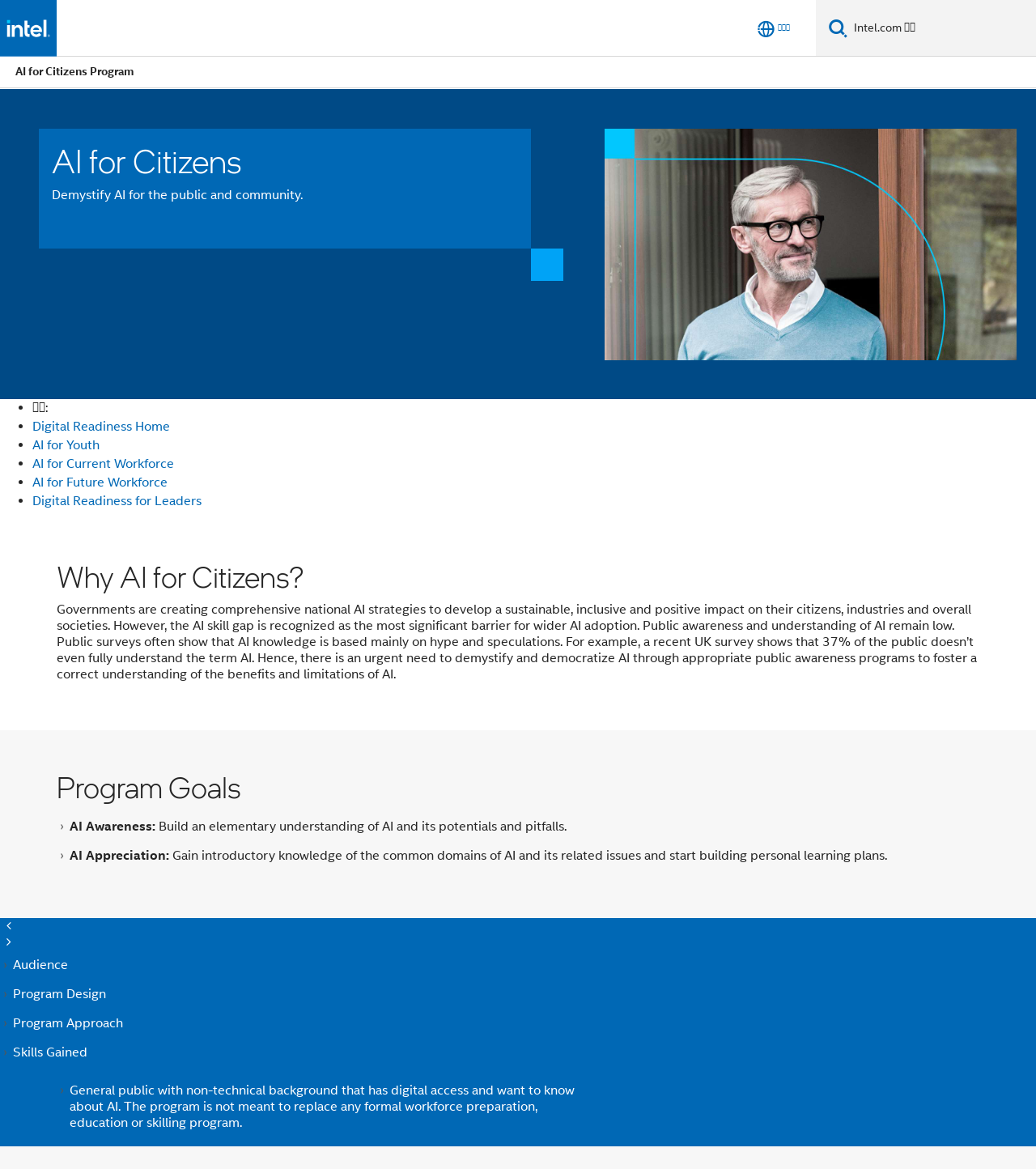Please extract the primary headline from the webpage.

AI for Citizens